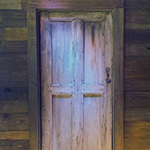Is the door open or closed?
Refer to the image and give a detailed answer to the question.

The caption states that the door is 'slightly ajar', which means it is not fully open, but not fully closed either. This suggests that the door is partially open, inviting the viewer to explore what's beyond.